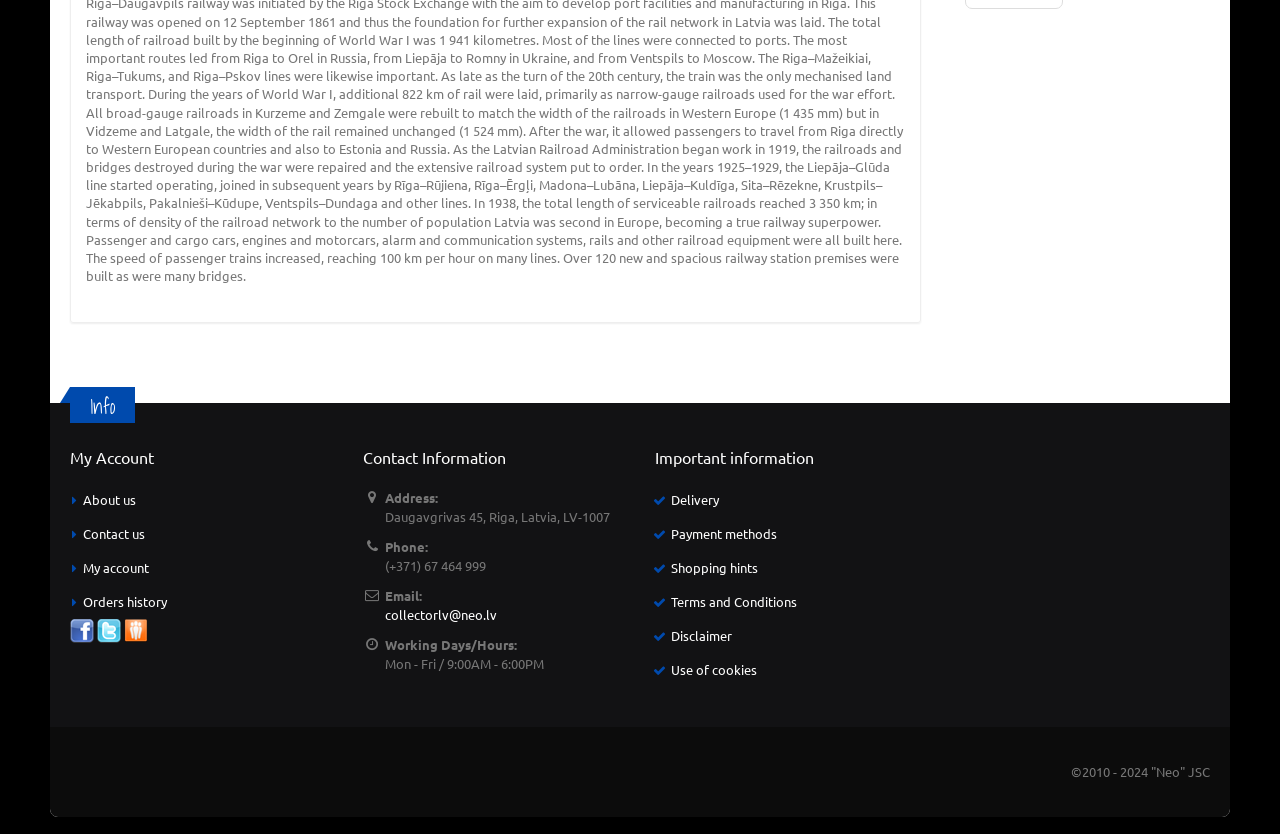Indicate the bounding box coordinates of the element that needs to be clicked to satisfy the following instruction: "Read terms and conditions". The coordinates should be four float numbers between 0 and 1, i.e., [left, top, right, bottom].

[0.524, 0.711, 0.623, 0.731]